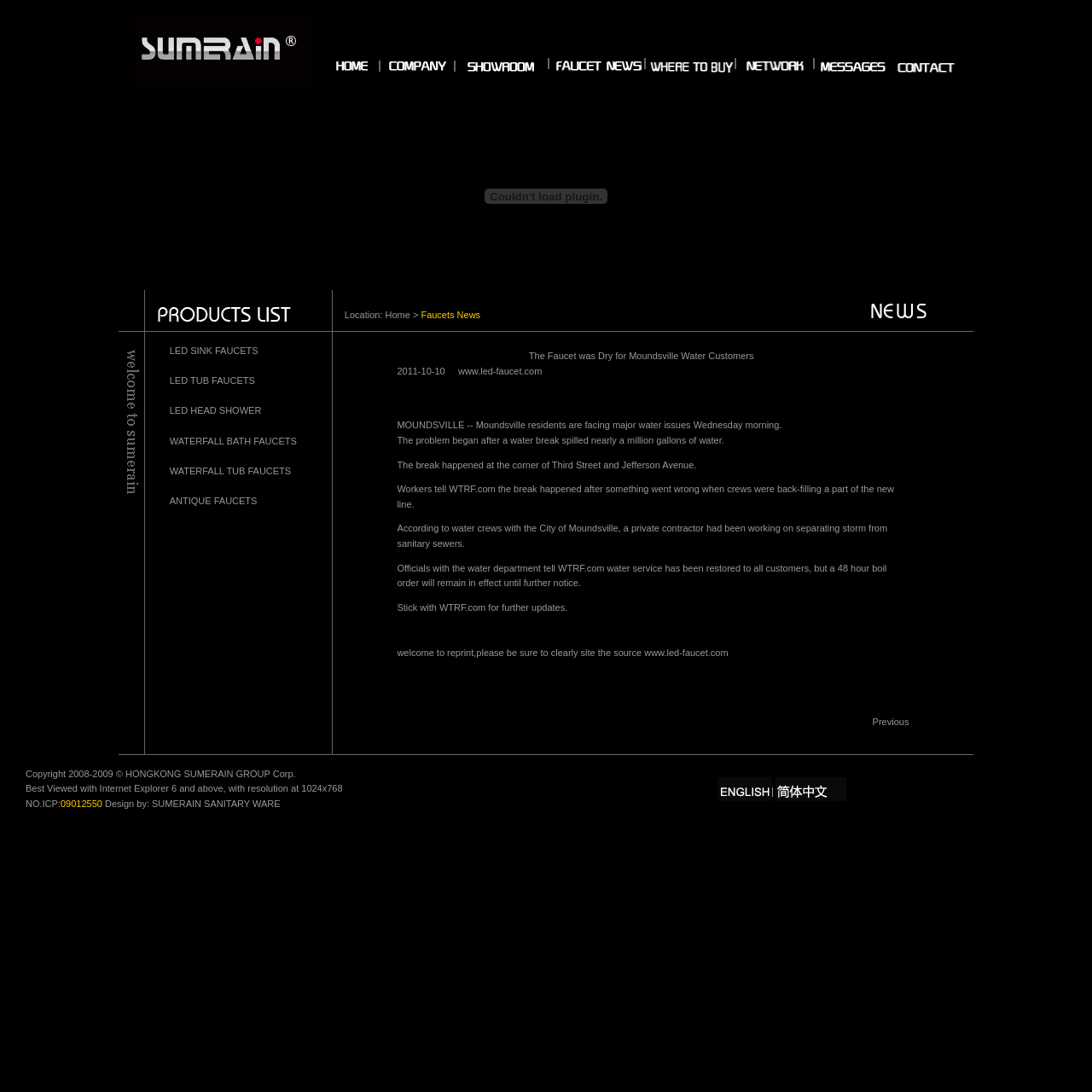Elaborate on the webpage's design and content in a detailed caption.

The webpage is about SUMERAIN, a professional manufacturer of various types of faucets. At the top, there is a logo image on the left, accompanied by a table with several empty cells on the right. Below this, there is a table with multiple rows, each containing a series of links and images. The links are not labeled, but the images appear to be icons or thumbnails. 

To the right of the logo, there is a table with a single row and multiple columns. The columns contain empty cells, except for one that has a table with a single row and multiple columns. This inner table contains several links, including "Home", and an image.

Below this, there is a large table with multiple rows and columns. The top row contains a cell with the text "Location: Home > Faucets News", which is followed by a series of empty cells and an image. The second row is empty, and the third row contains a cell with a long text describing various types of faucets, including LED sink faucets, LED tub faucets, and antique faucets. This text is accompanied by an image.

There are a total of 14 images on the page, including the logo, icons, and thumbnails. The layout is complex, with multiple tables and nested tables, but the overall structure is divided into sections, with the top section containing the logo and navigation links, and the bottom section containing the main content, including the text and images describing the faucets.